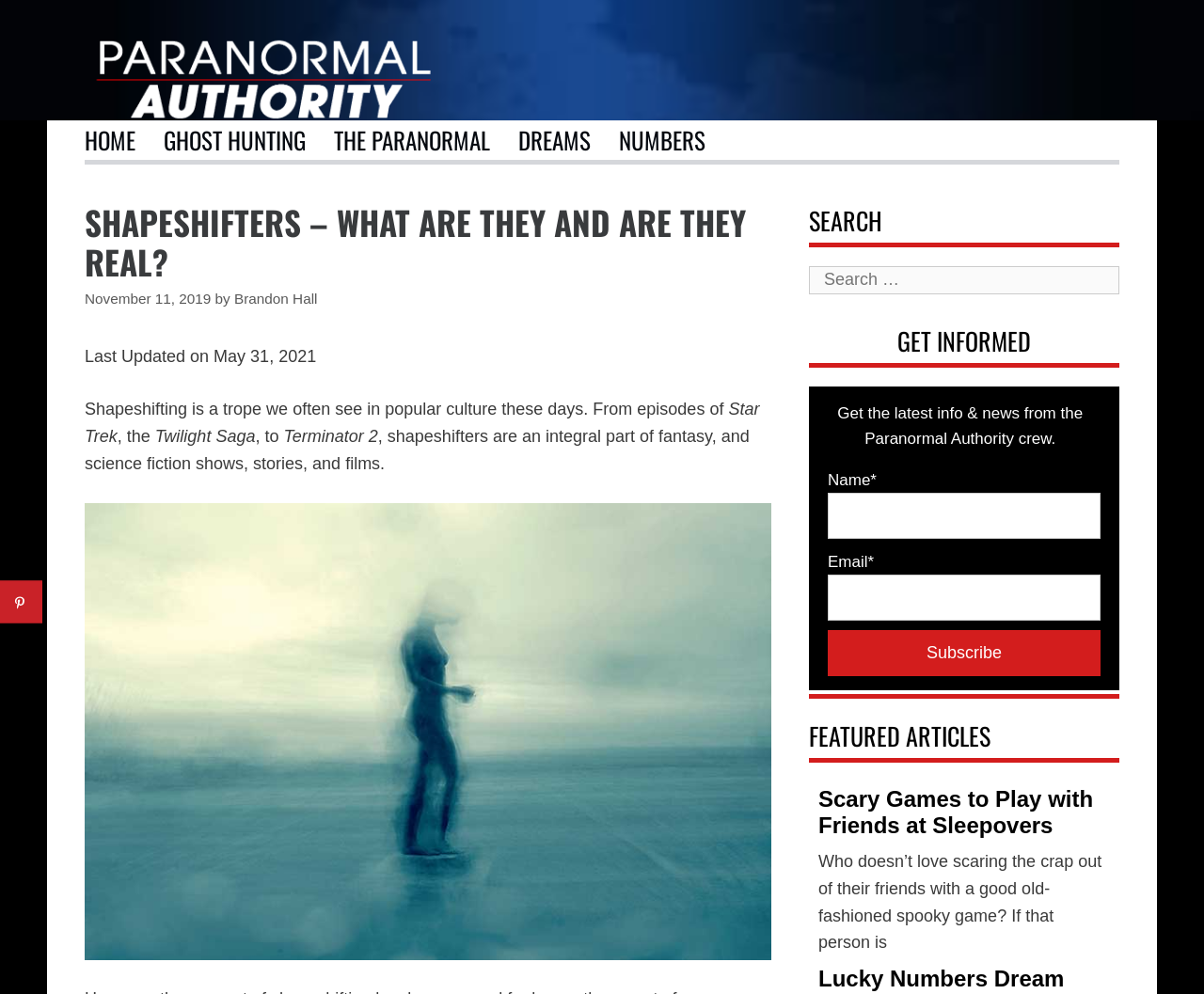Please provide a comprehensive answer to the question below using the information from the image: What is the date of the last update?

I determined the answer by looking at the static text element, which contains the text 'Last Updated on May 31, 2021'.